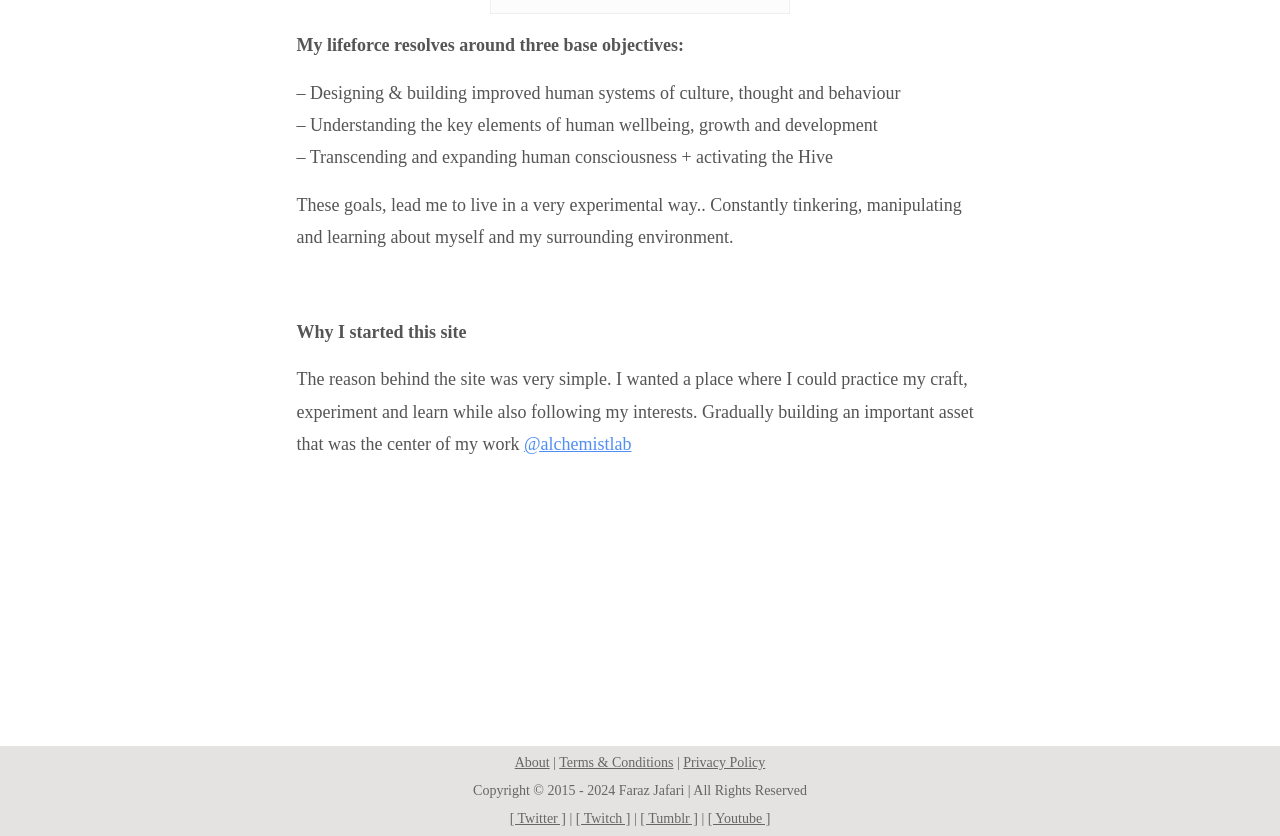Give the bounding box coordinates for the element described by: "[ Tumblr ]".

[0.5, 0.97, 0.545, 0.988]